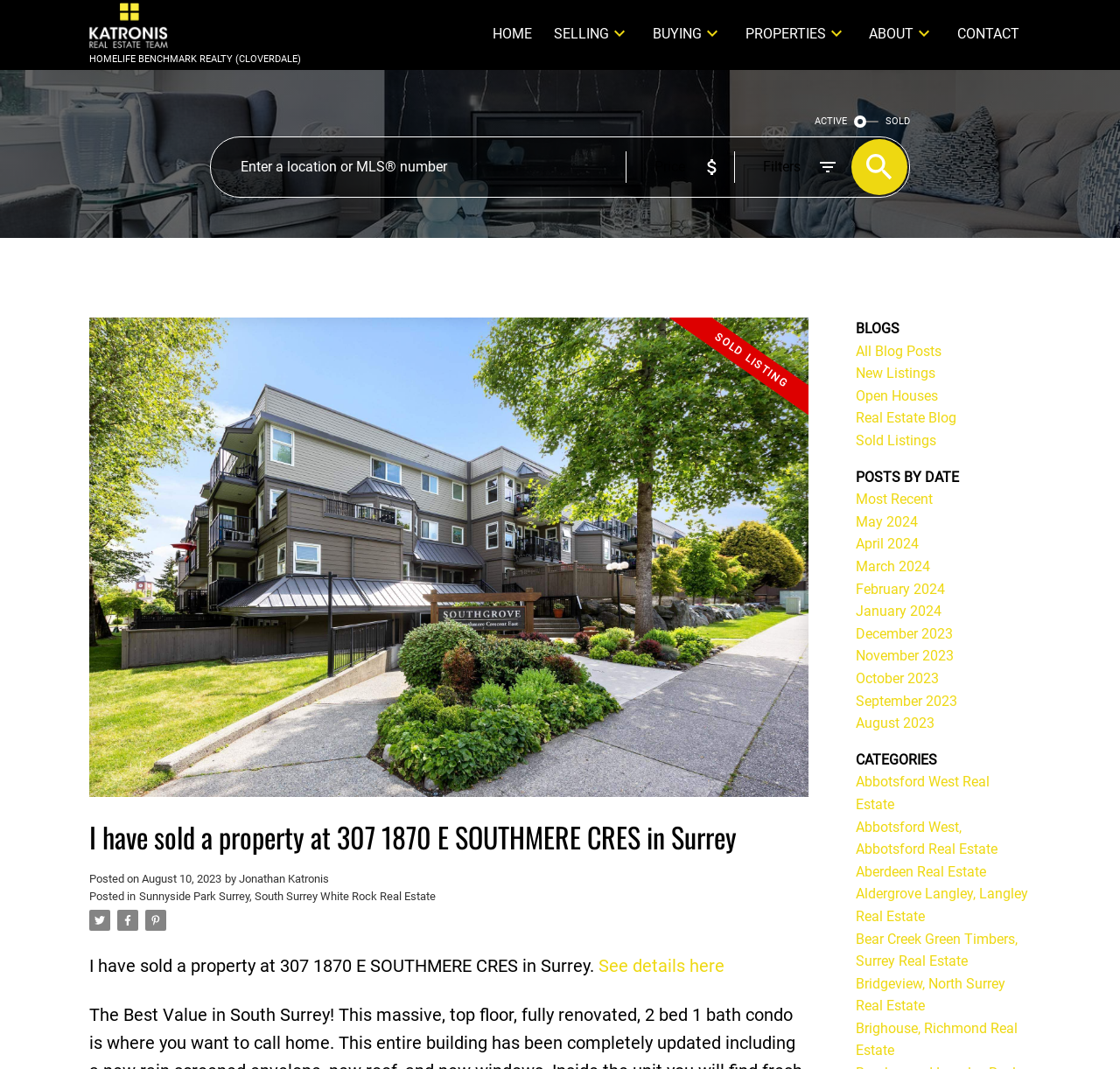Please determine the bounding box coordinates of the section I need to click to accomplish this instruction: "Enter a location or MLS number".

[0.188, 0.129, 0.559, 0.184]